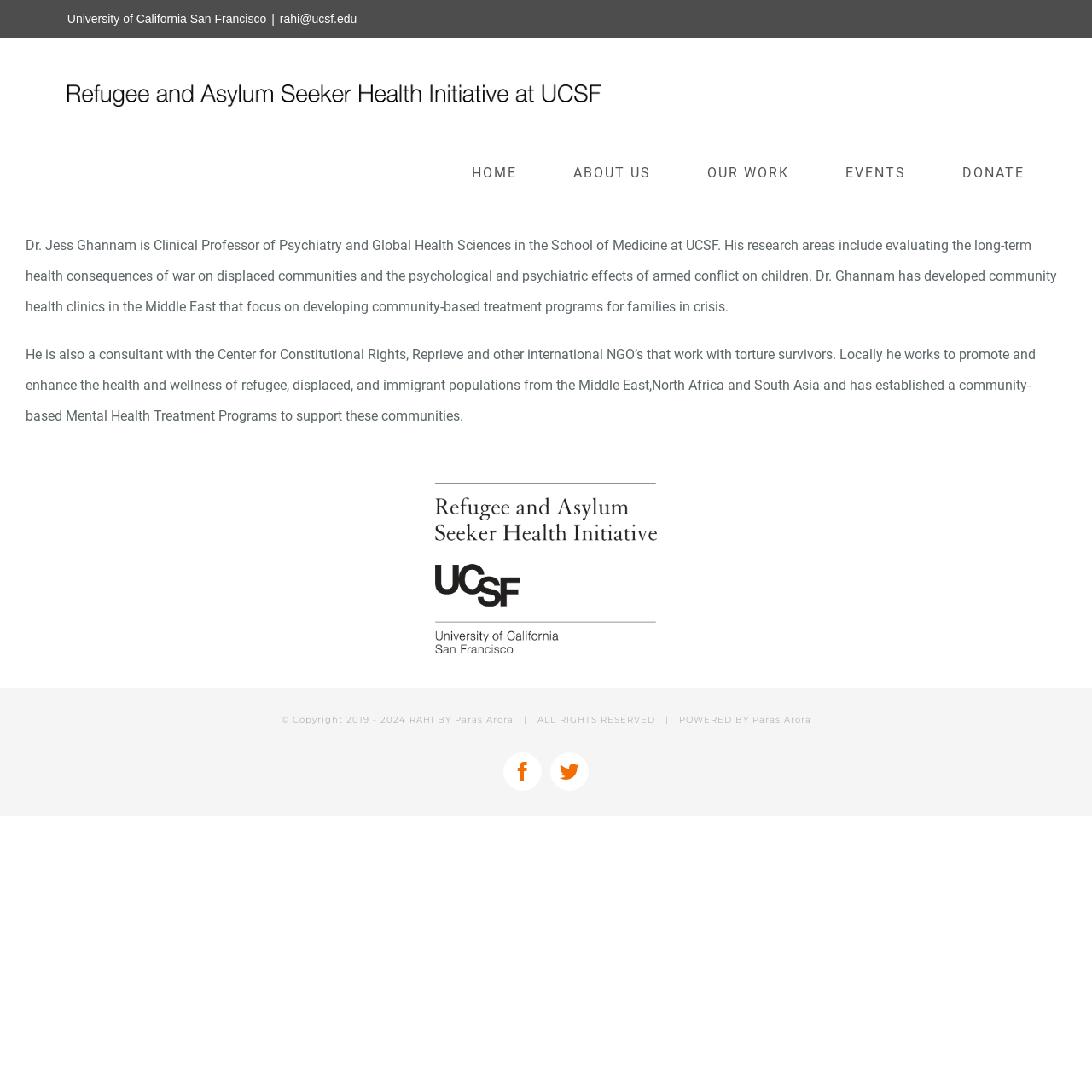Provide the bounding box coordinates of the section that needs to be clicked to accomplish the following instruction: "Visit the Facebook page."

None